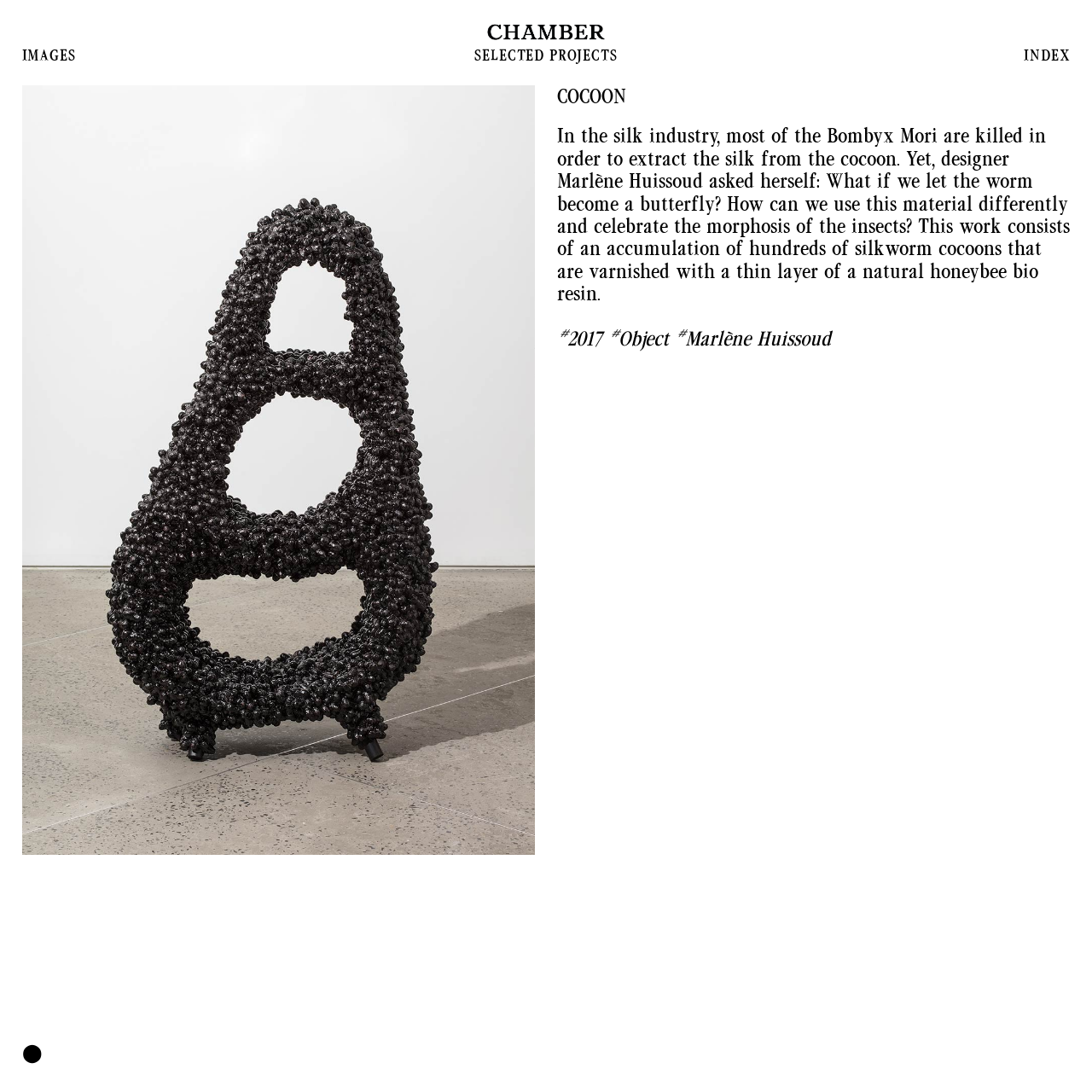Ascertain the bounding box coordinates for the UI element detailed here: "Home". The coordinates should be provided as [left, top, right, bottom] with each value being a float between 0 and 1.

None